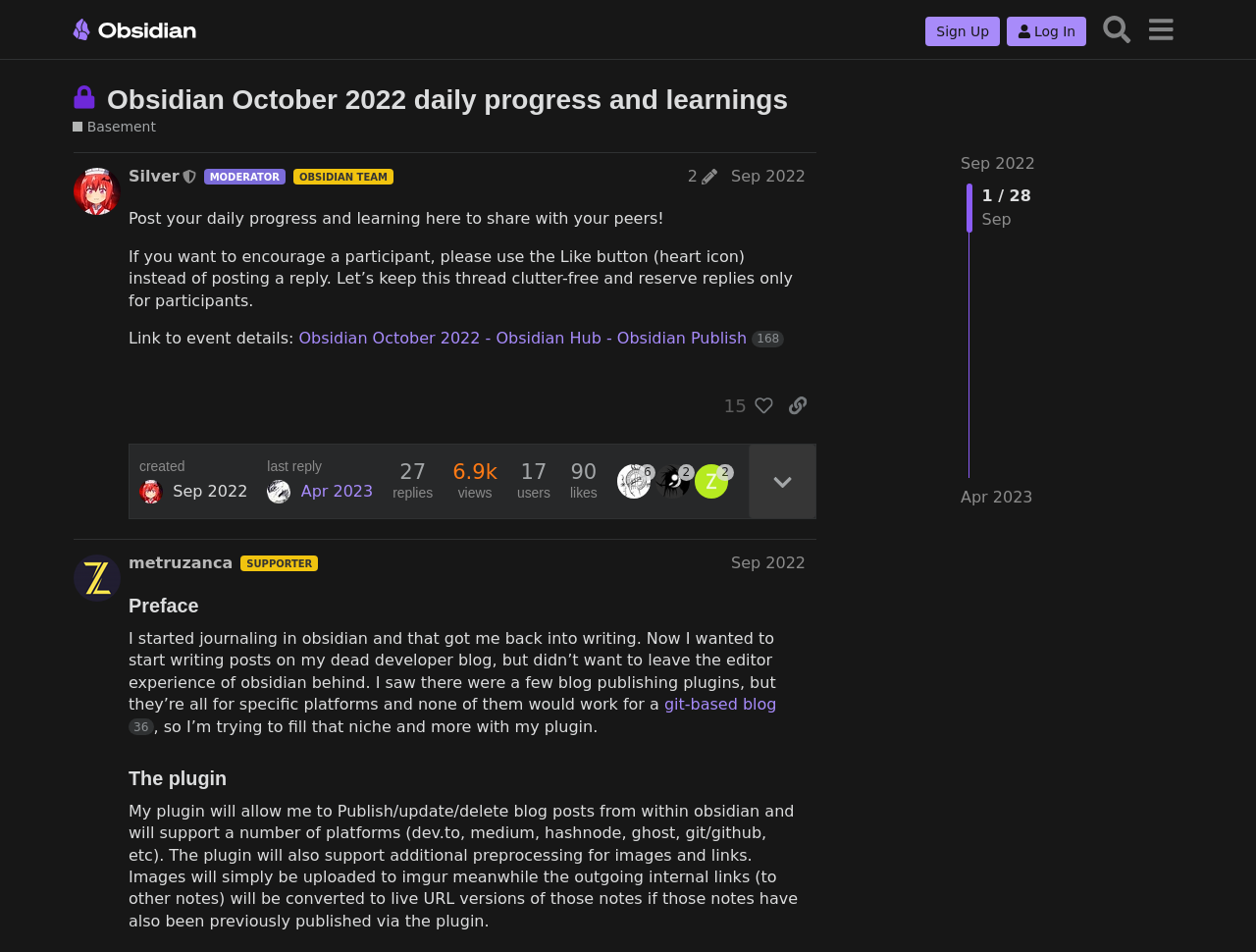Bounding box coordinates are given in the format (top-left x, top-left y, bottom-right x, bottom-right y). All values should be floating point numbers between 0 and 1. Provide the bounding box coordinate for the UI element described as: git-based blog 36

[0.102, 0.73, 0.618, 0.773]